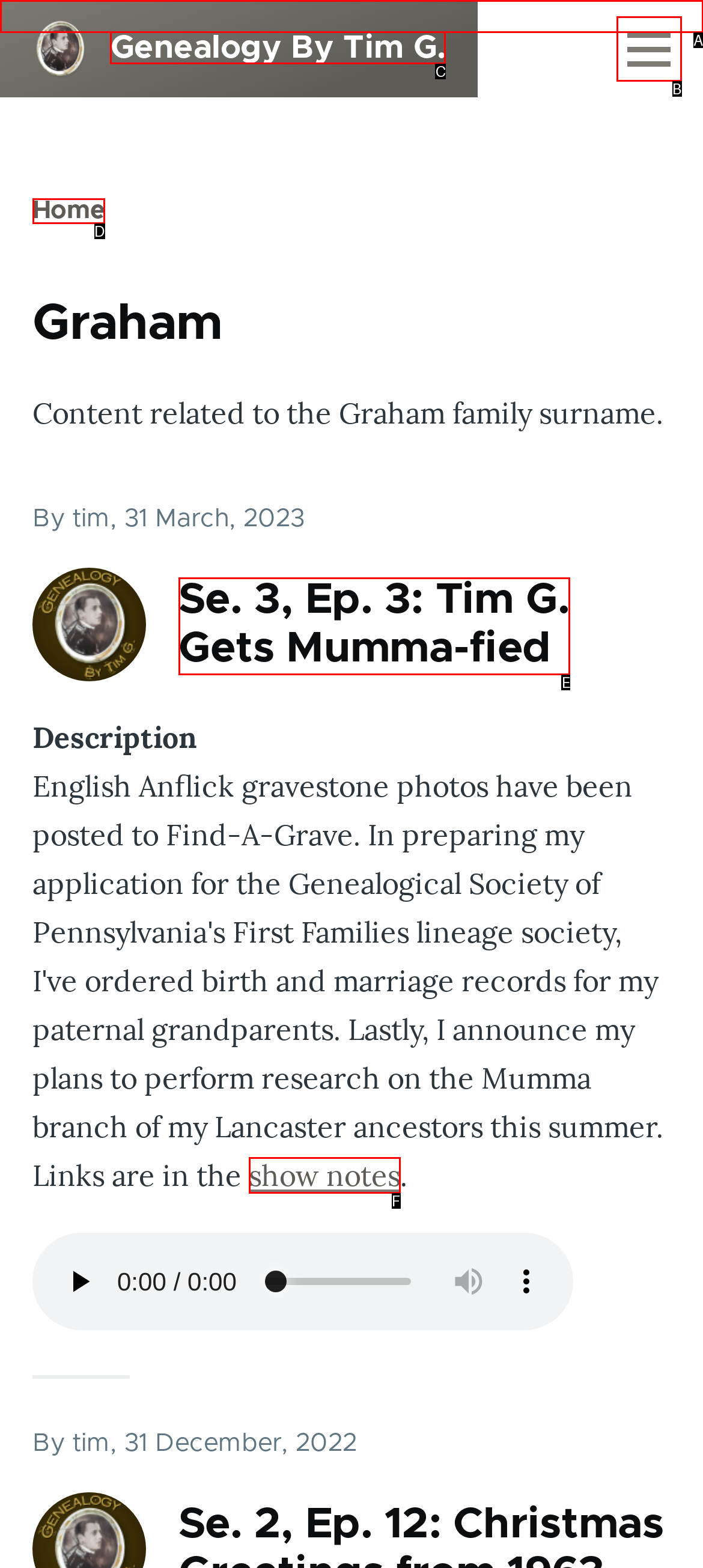From the options provided, determine which HTML element best fits the description: show notes. Answer with the correct letter.

F